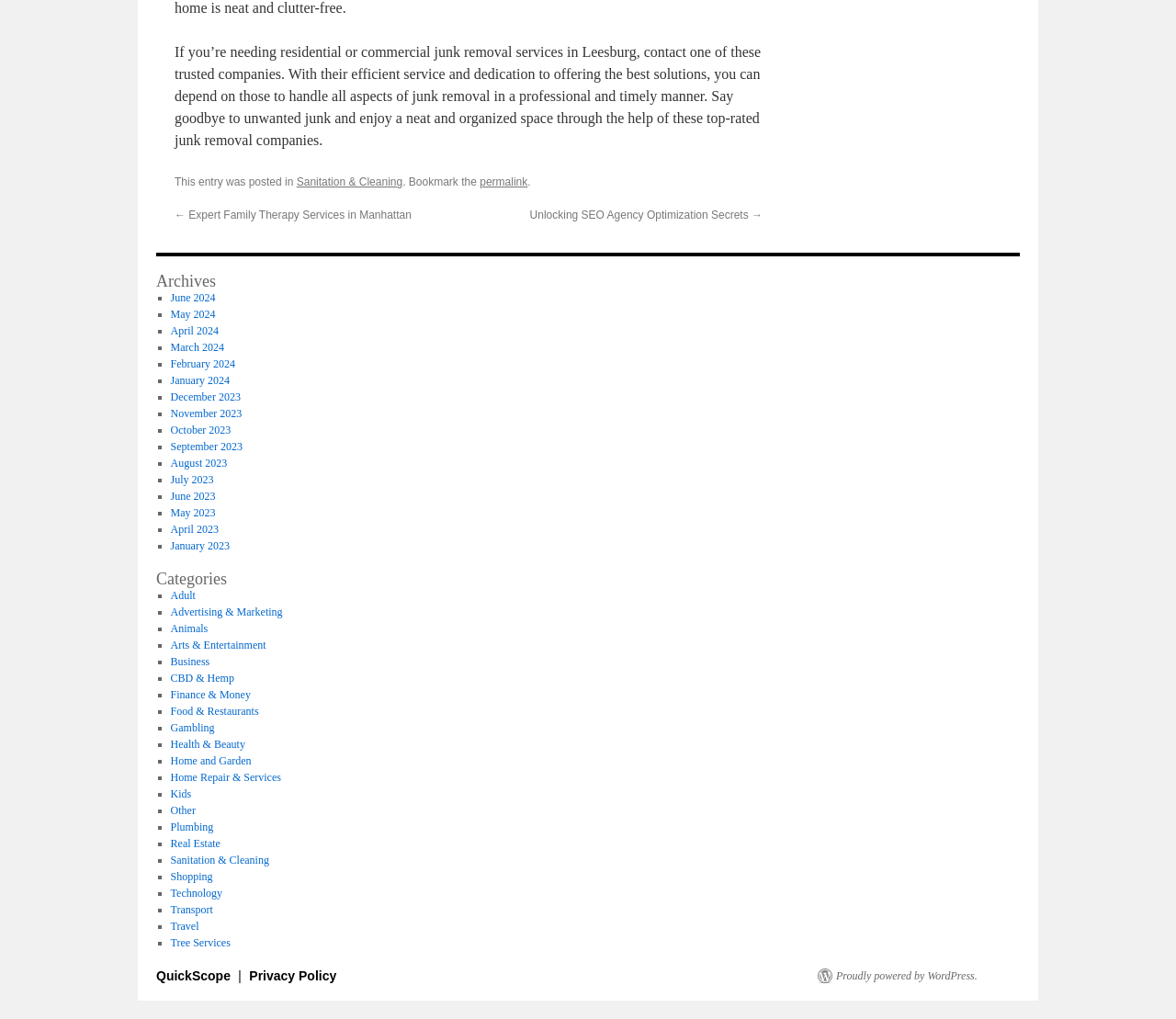Please specify the bounding box coordinates in the format (top-left x, top-left y, bottom-right x, bottom-right y), with values ranging from 0 to 1. Identify the bounding box for the UI component described as follows: Home Repair & Services

[0.145, 0.757, 0.239, 0.769]